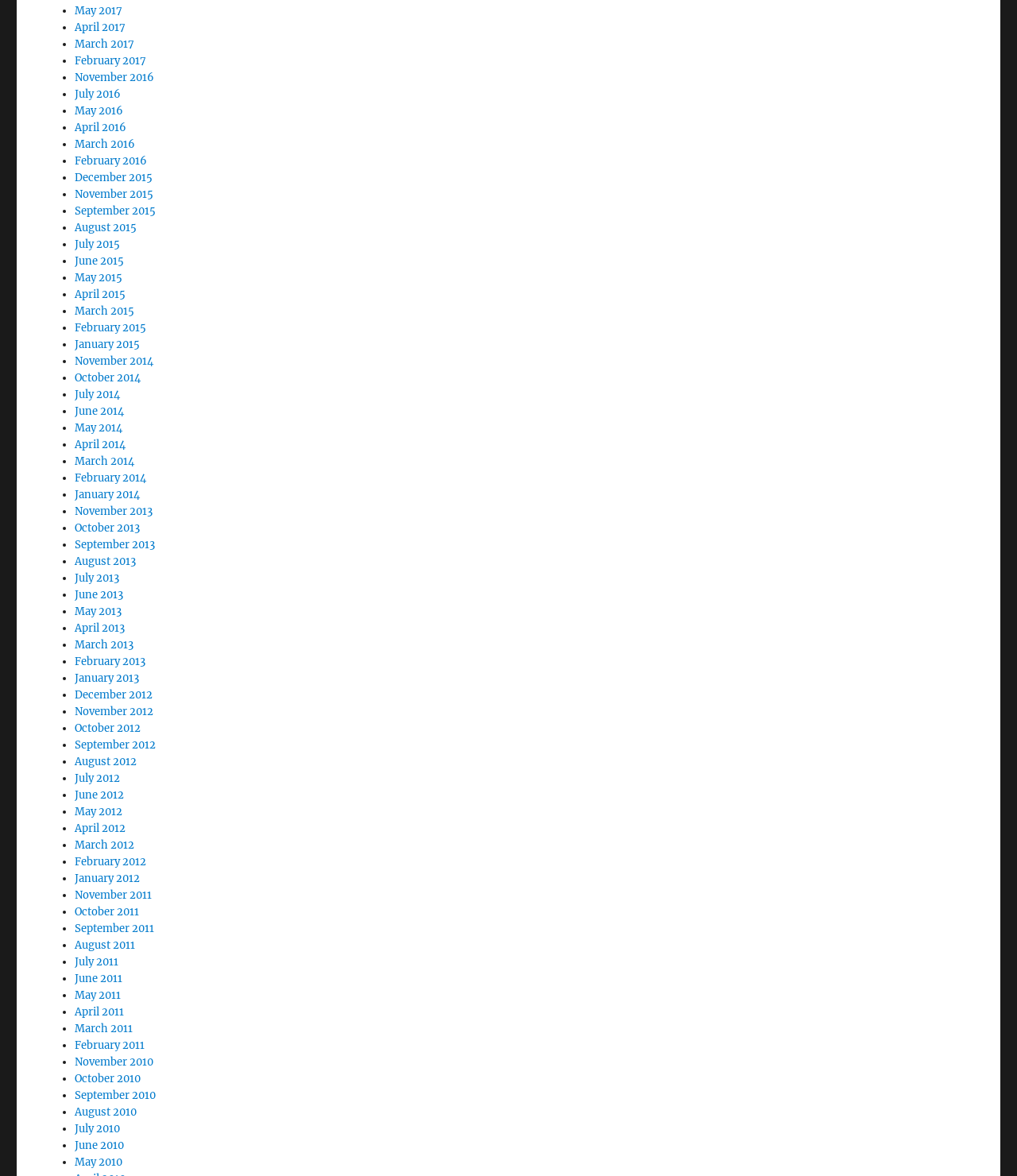Kindly determine the bounding box coordinates of the area that needs to be clicked to fulfill this instruction: "View September 2013".

[0.073, 0.457, 0.152, 0.469]